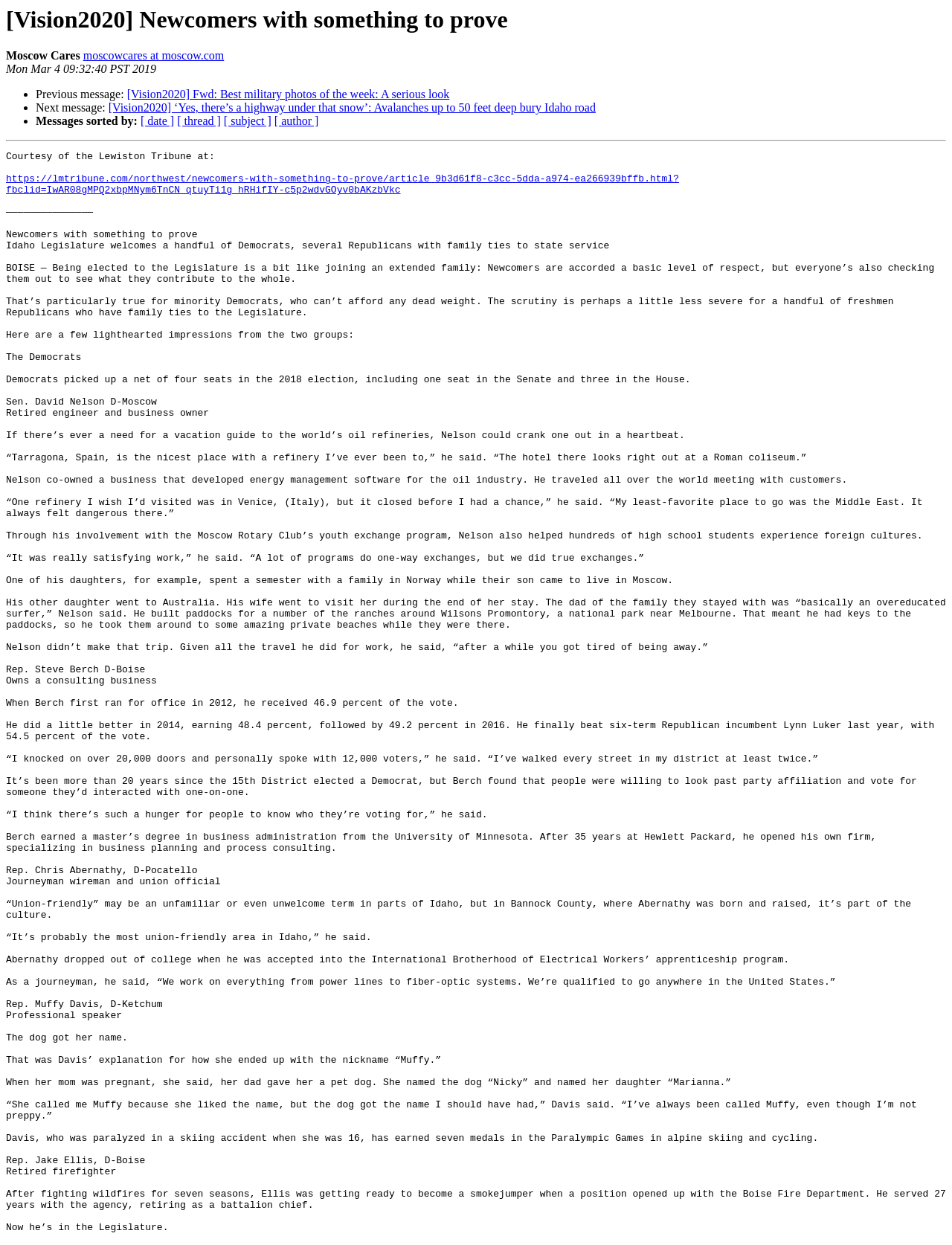Identify the bounding box coordinates for the UI element described as: "https://lmtribune.com/northwest/newcomers-with-something-to-prove/article_9b3d61f8-c3cc-5dda-a974-ea266939bffb.html?fbclid=IwAR08gMPQ2xbpMNym6TnCN_qtuyTi1g_hRHifIY-c5p2wdvGOyv0bAKzbVkc".

[0.006, 0.139, 0.716, 0.157]